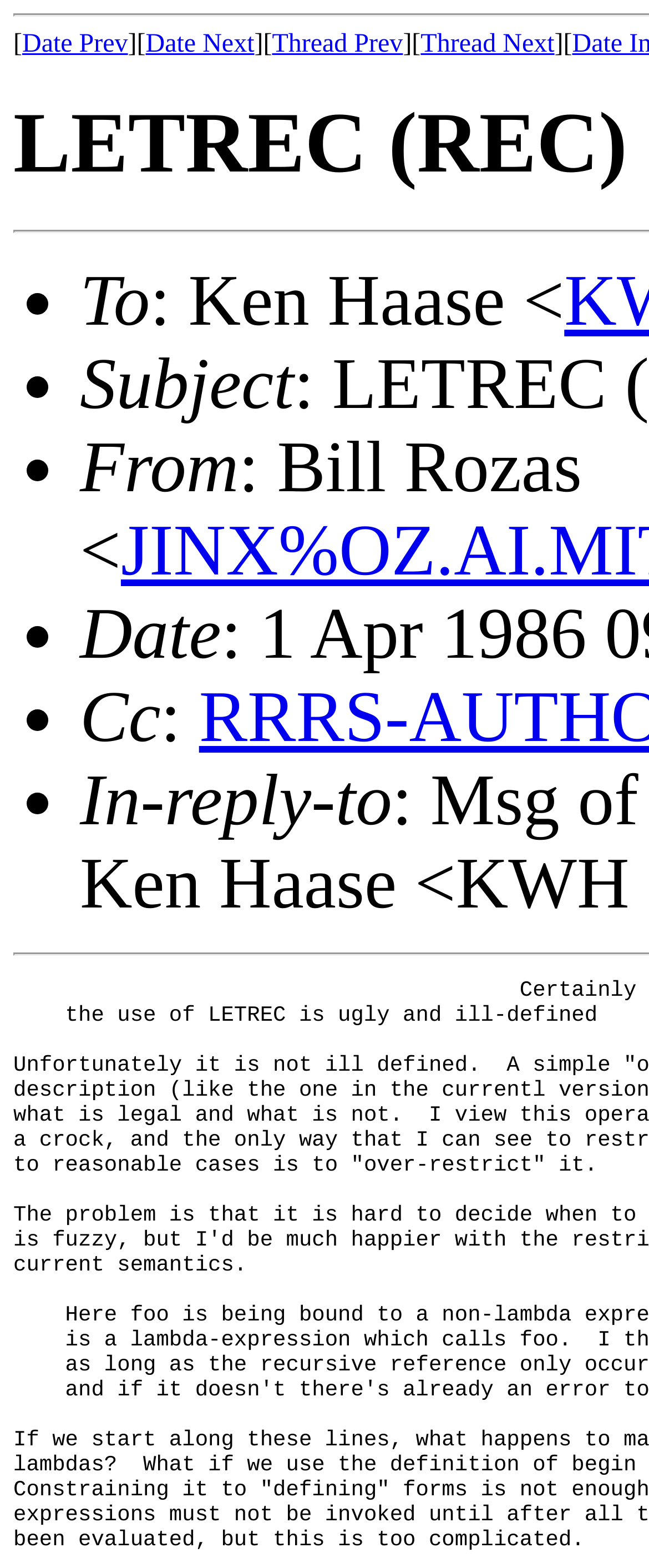What is the function of the 'Thread Prev' link?
Provide a thorough and detailed answer to the question.

Similar to the 'Date Prev' link, the 'Thread Prev' link is likely used to navigate to a previous thread in a sequence of threads. Its position and text content suggest that it allows the user to move to a previous thread.